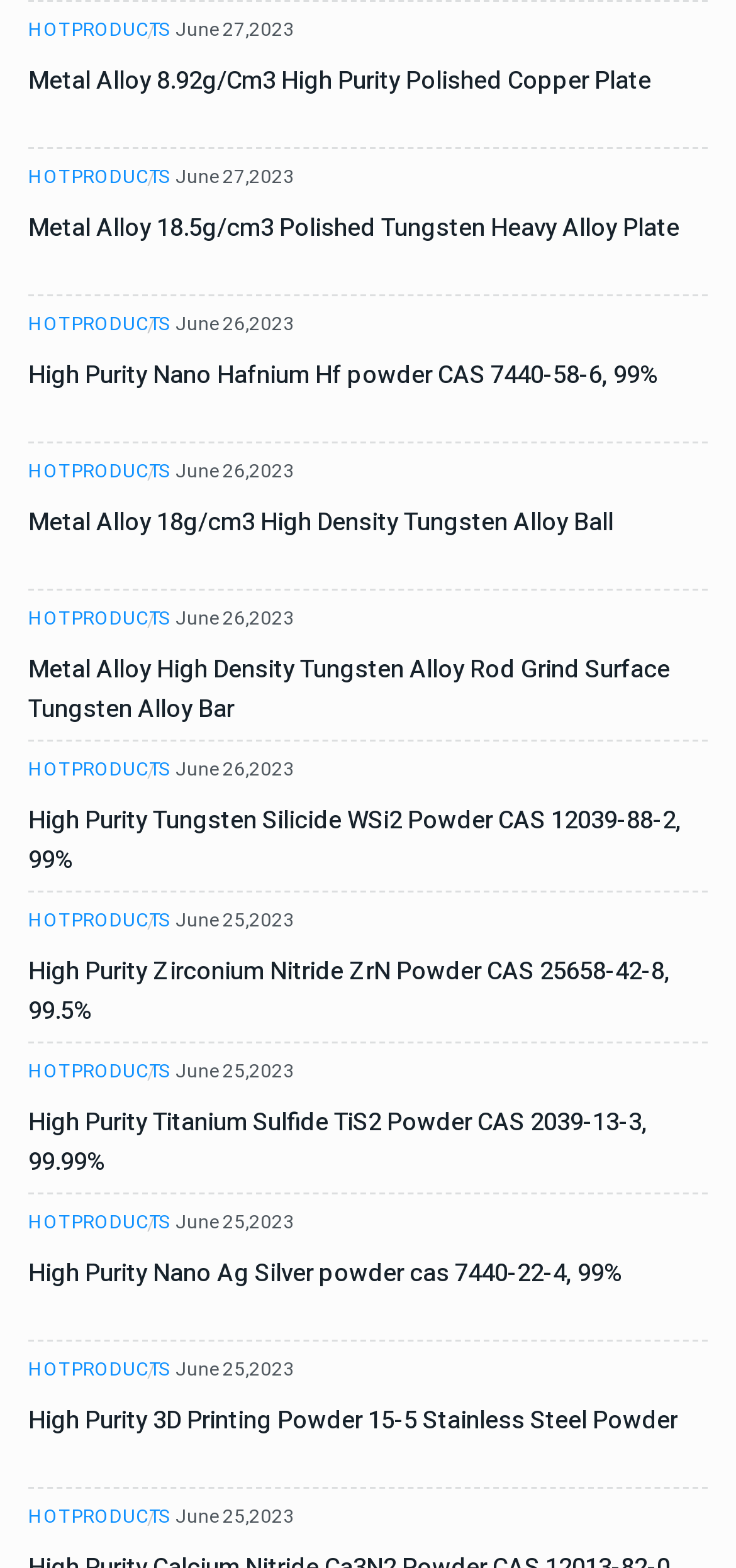Could you specify the bounding box coordinates for the clickable section to complete the following instruction: "View Metal Alloy 8.92g/Cm3 High Purity Polished Copper Plate"?

[0.038, 0.039, 0.885, 0.064]